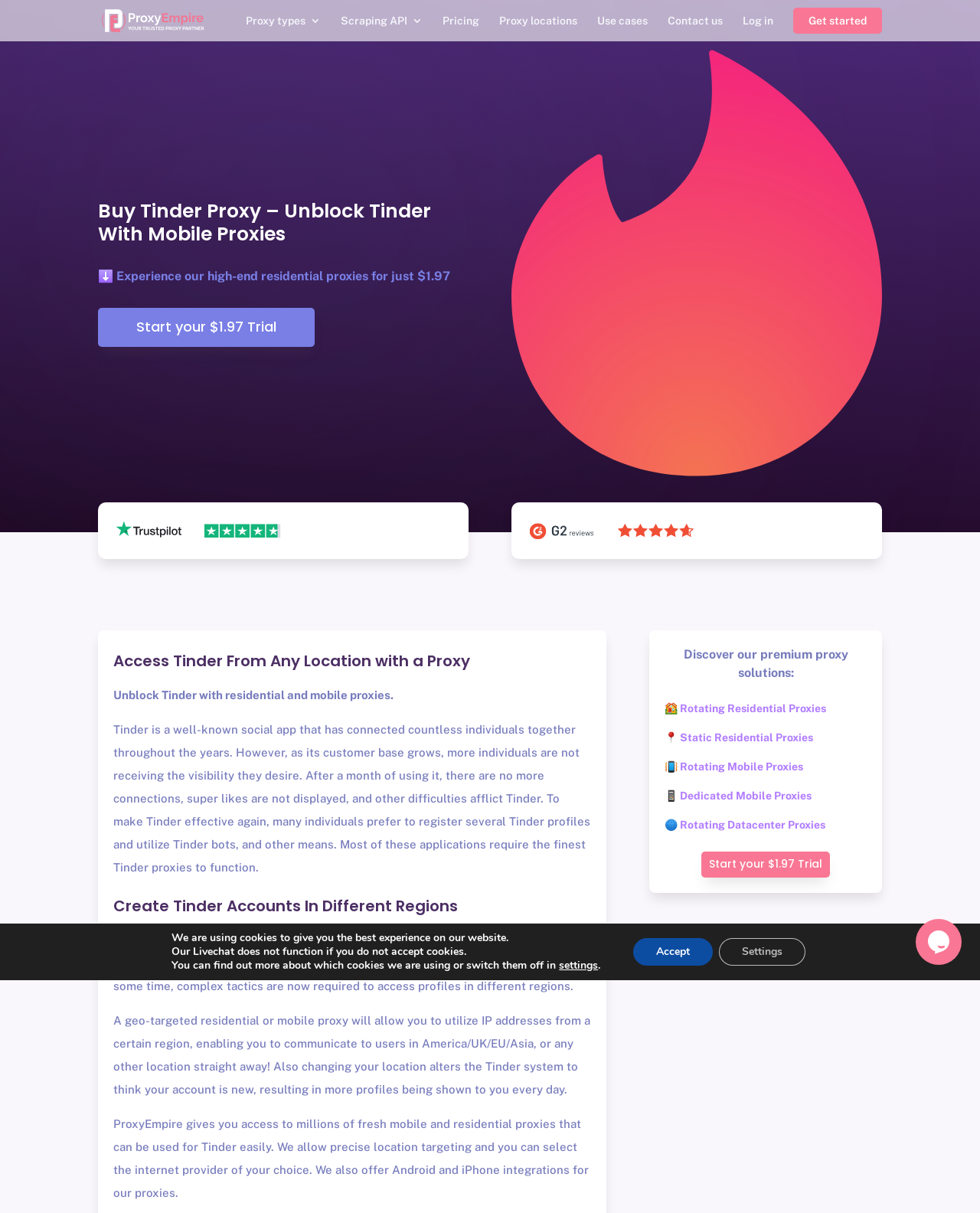Indicate the bounding box coordinates of the element that needs to be clicked to satisfy the following instruction: "Click on the 'Proxy locations' link". The coordinates should be four float numbers between 0 and 1, i.e., [left, top, right, bottom].

[0.509, 0.013, 0.589, 0.034]